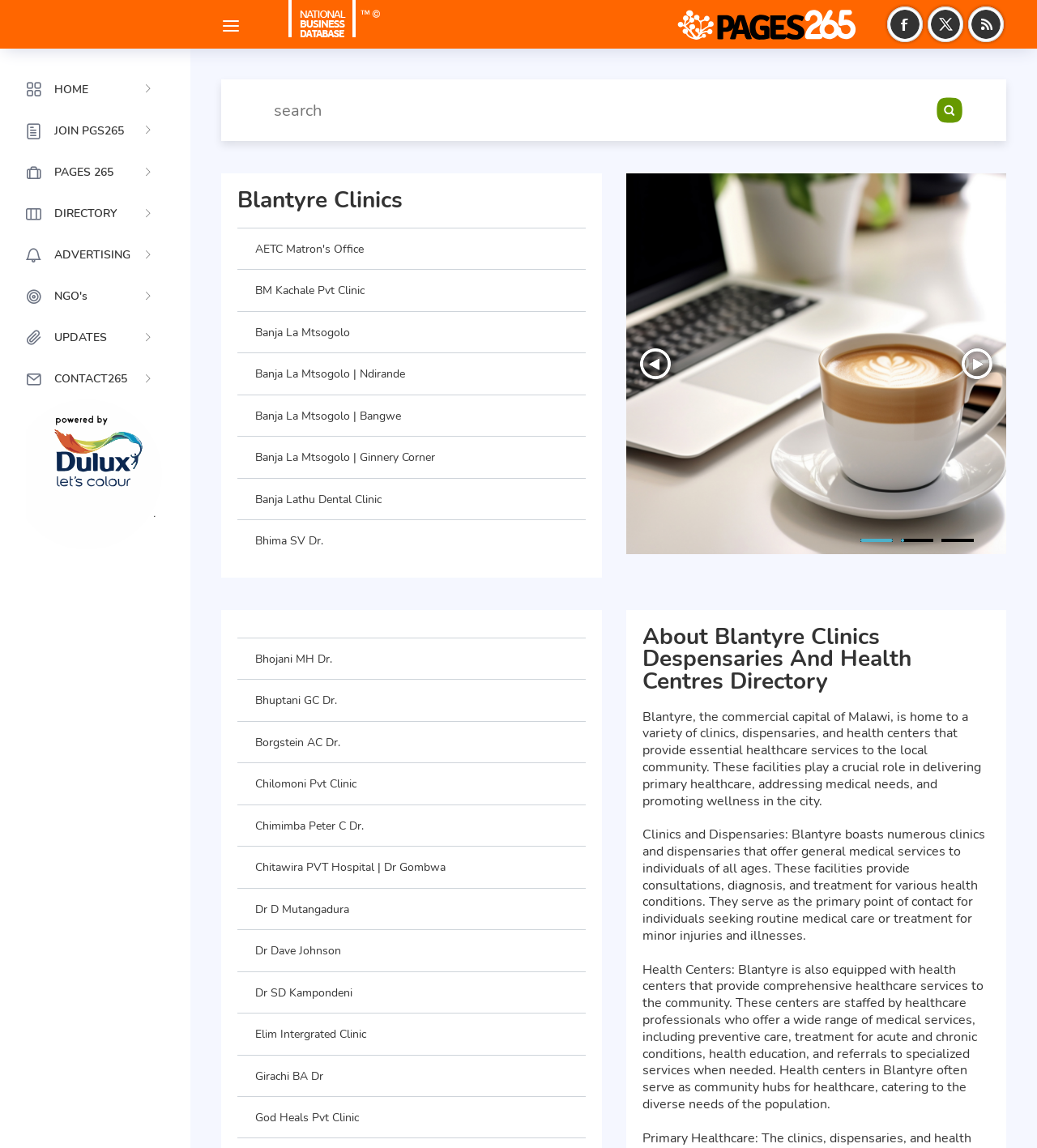How many rows are there in the clinic directory table?
Please give a detailed and elaborate answer to the question.

The clinic directory table has multiple rows, each representing a different clinic or healthcare provider. By counting the rows, we can see that there are 15 rows in total.